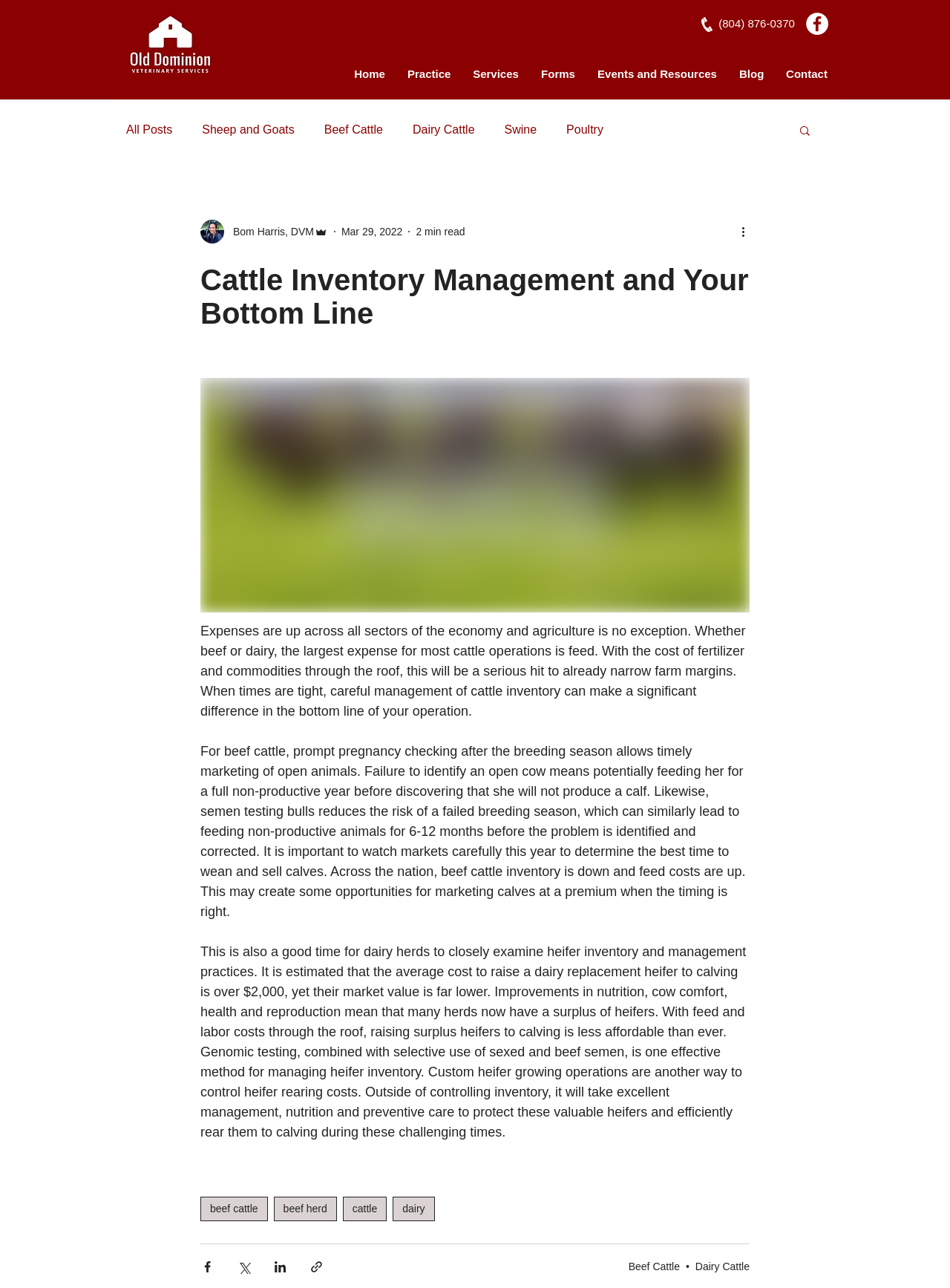Can you find the bounding box coordinates for the element to click on to achieve the instruction: "Contact the website administrator"?

None